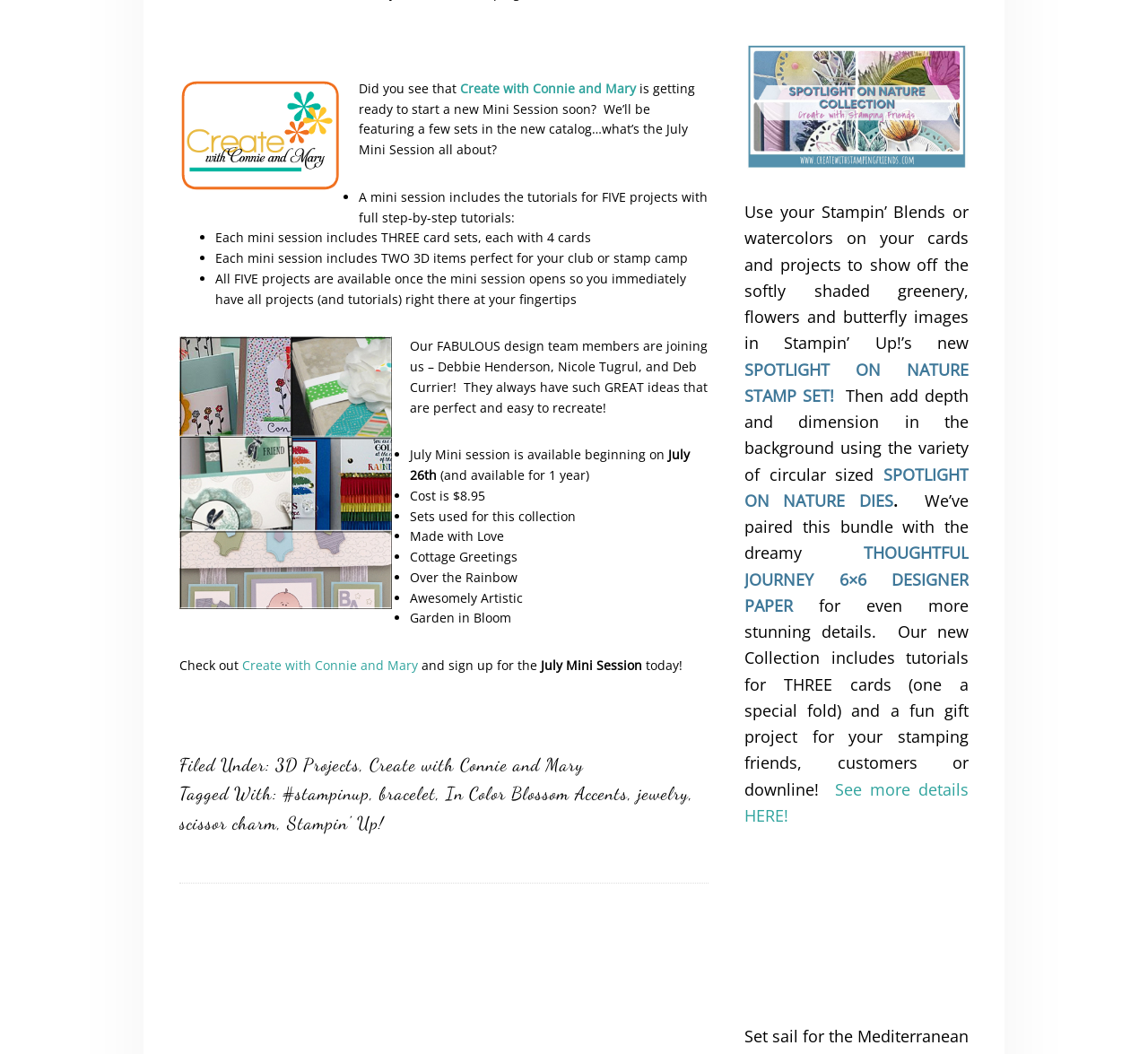What is the name of the stamp set featured in the webpage?
Based on the screenshot, give a detailed explanation to answer the question.

The answer can be found in the text content of the webpage. The sentence 'SPOTLIGHT ON NATURE STAMP SET!' explicitly states the name of the stamp set being featured.